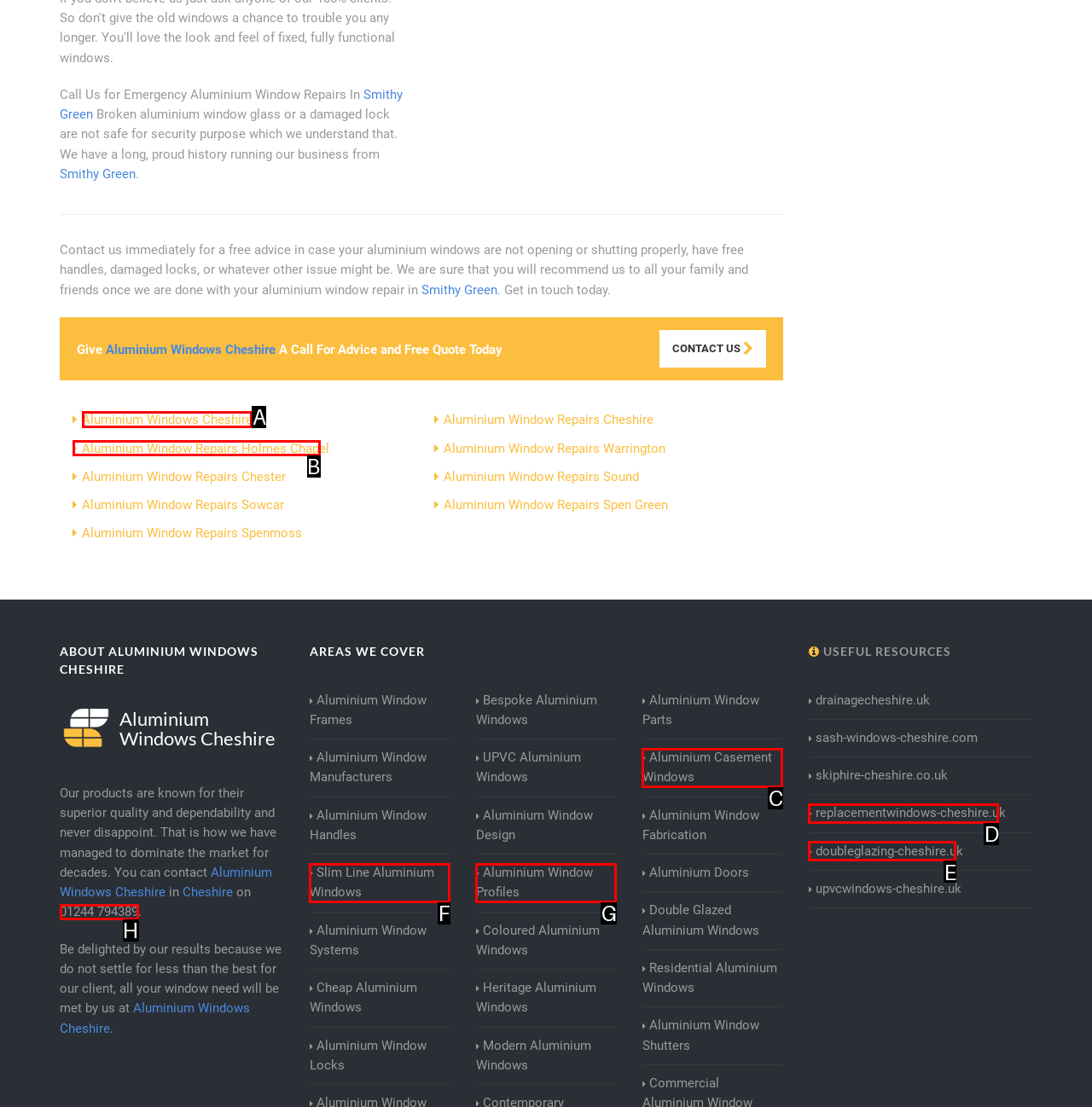Determine which element should be clicked for this task: Visit Aluminium Windows Cheshire's homepage
Answer with the letter of the selected option.

A